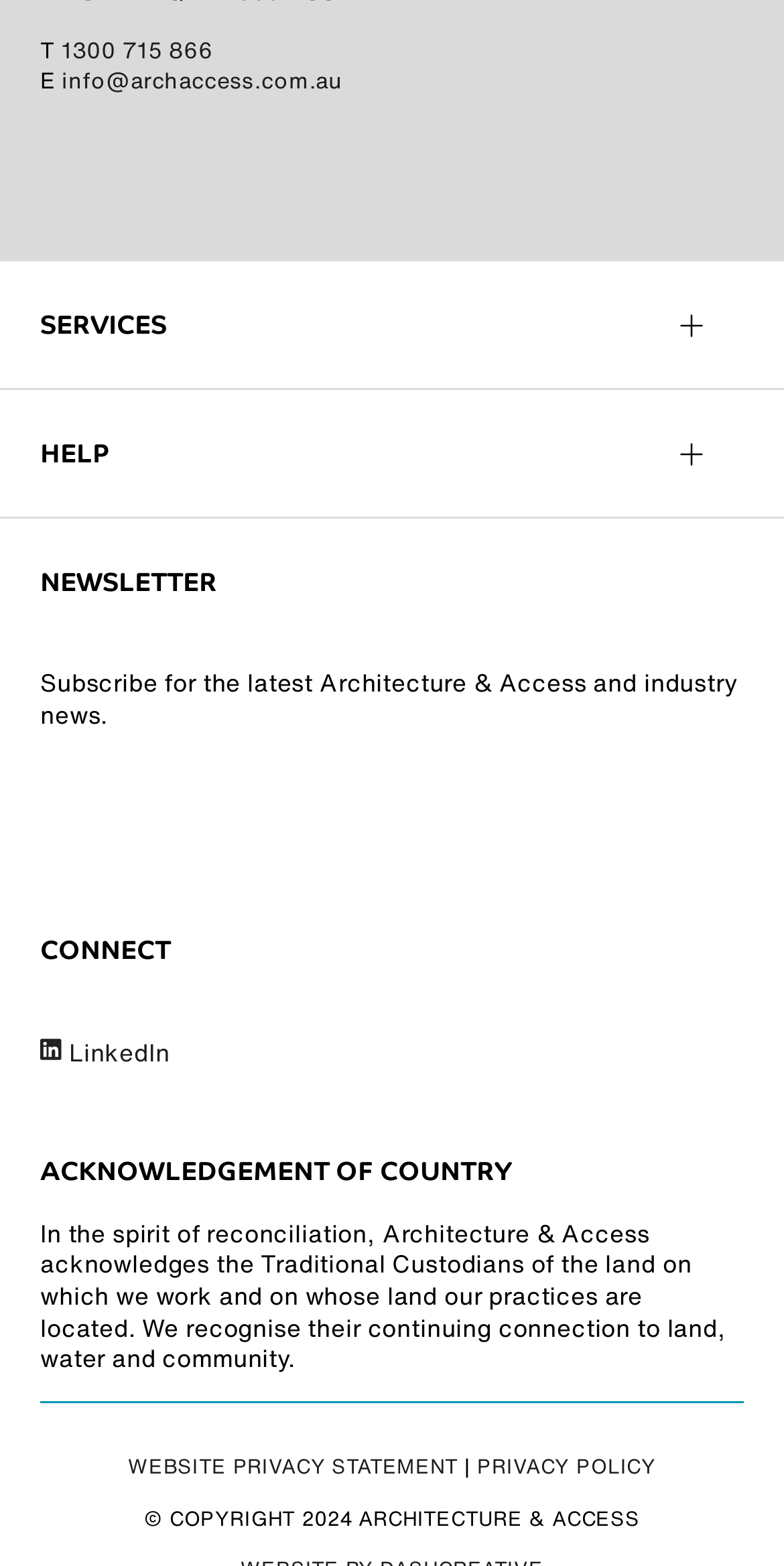Locate the bounding box coordinates of the element that should be clicked to execute the following instruction: "learn about Access Consulting".

[0.051, 0.248, 0.333, 0.27]